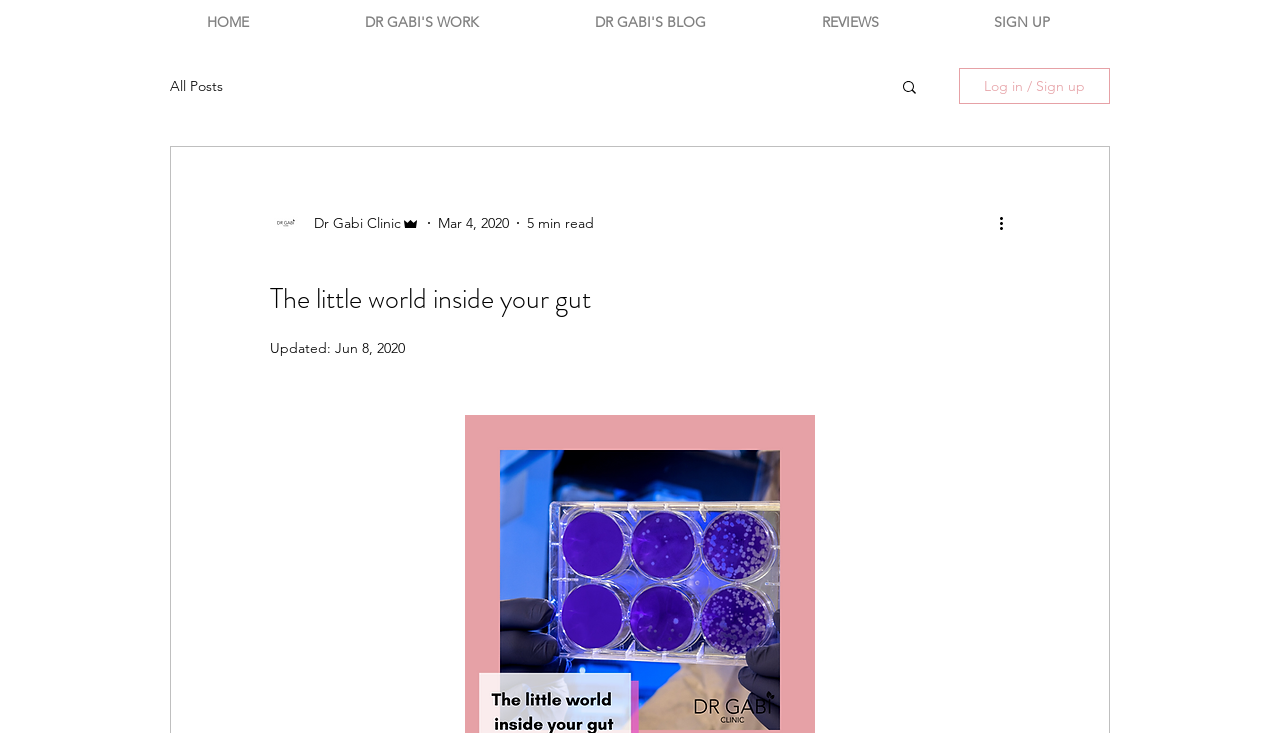Write an exhaustive caption that covers the webpage's main aspects.

The webpage is about the topic of micro-organisms living in the human digestive system. At the top of the page, there is a navigation bar with five links: "HOME", "DR GABI'S WORK", "DR GABI'S BLOG", "REVIEWS", and "SIGN UP". Below the navigation bar, there is another navigation section with a link to "All Posts" and a search button with a magnifying glass icon.

On the right side of the page, there is a section with a writer's picture, followed by the text "Dr Gabi Clinic" and "Admin". Below this section, there is a date "Mar 4, 2020" and a text indicating the reading time "5 min read". 

The main content of the page is headed by a title "The little world inside your gut", which is followed by a text "Updated: Jun 8, 2020". The rest of the page content is not explicitly described in the accessibility tree, but it likely discusses the topic of micro-organisms in the digestive system, as hinted by the meta description.